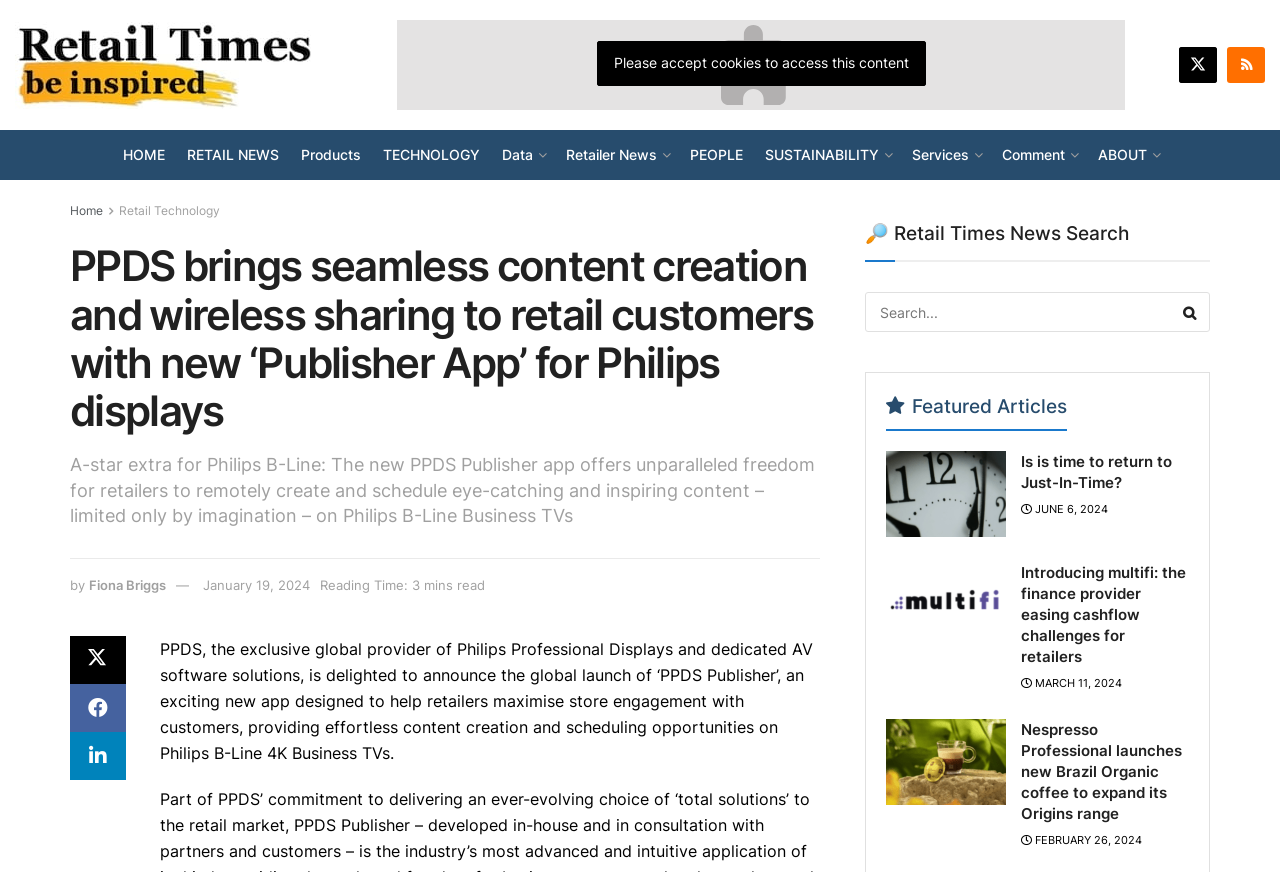Pinpoint the bounding box coordinates of the element you need to click to execute the following instruction: "Read 'Introducing multifi: the finance provider easing cashflow challenges for retailers'". The bounding box should be represented by four float numbers between 0 and 1, in the format [left, top, right, bottom].

[0.798, 0.645, 0.927, 0.764]